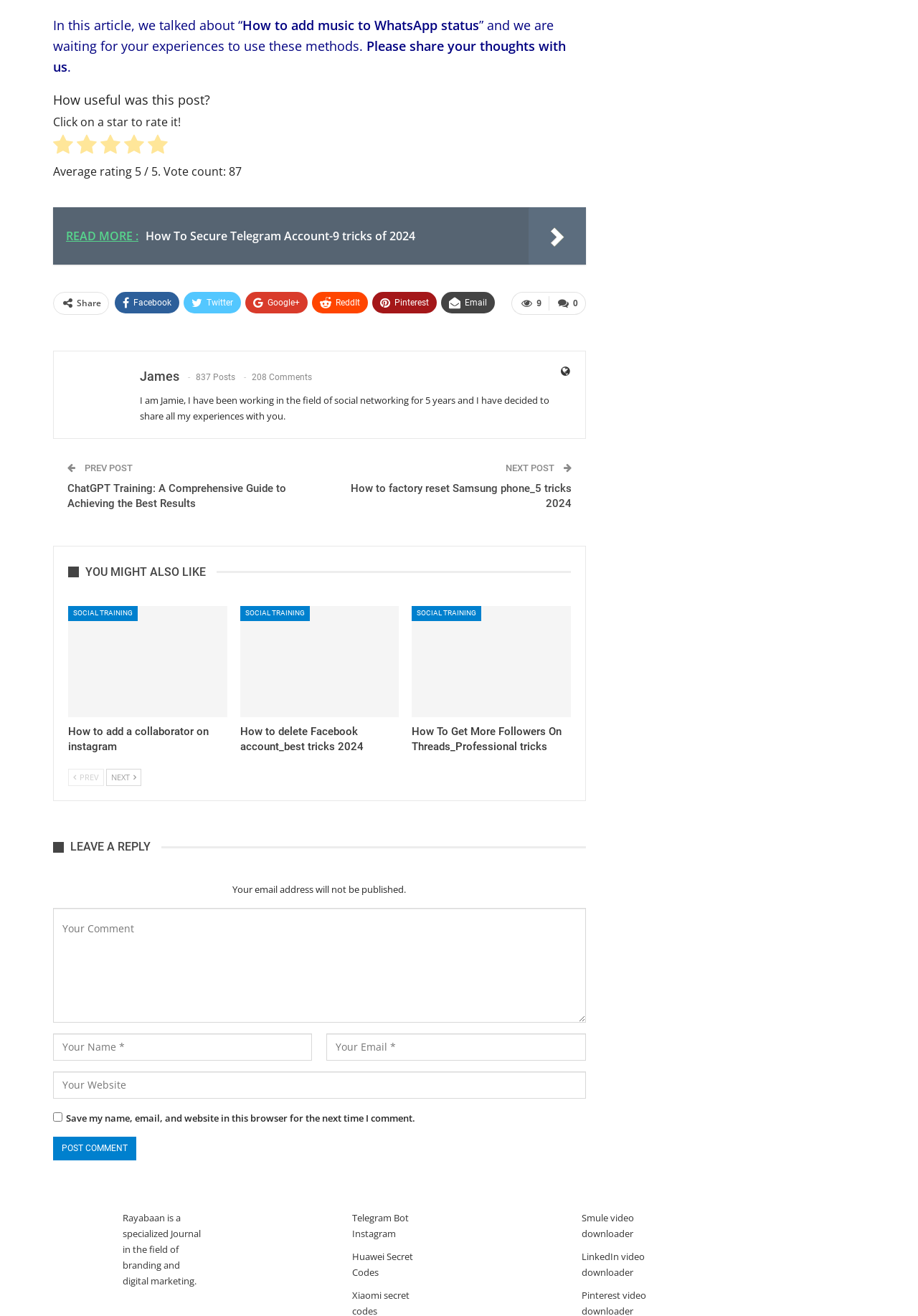What is the purpose of the textbox at the bottom?
Give a comprehensive and detailed explanation for the question.

I inferred the purpose of the textbox by reading the static text element 'LEAVE A REPLY' above it, and the placeholder text 'Your Comment' inside the textbox, which suggests that it is for leaving a comment.